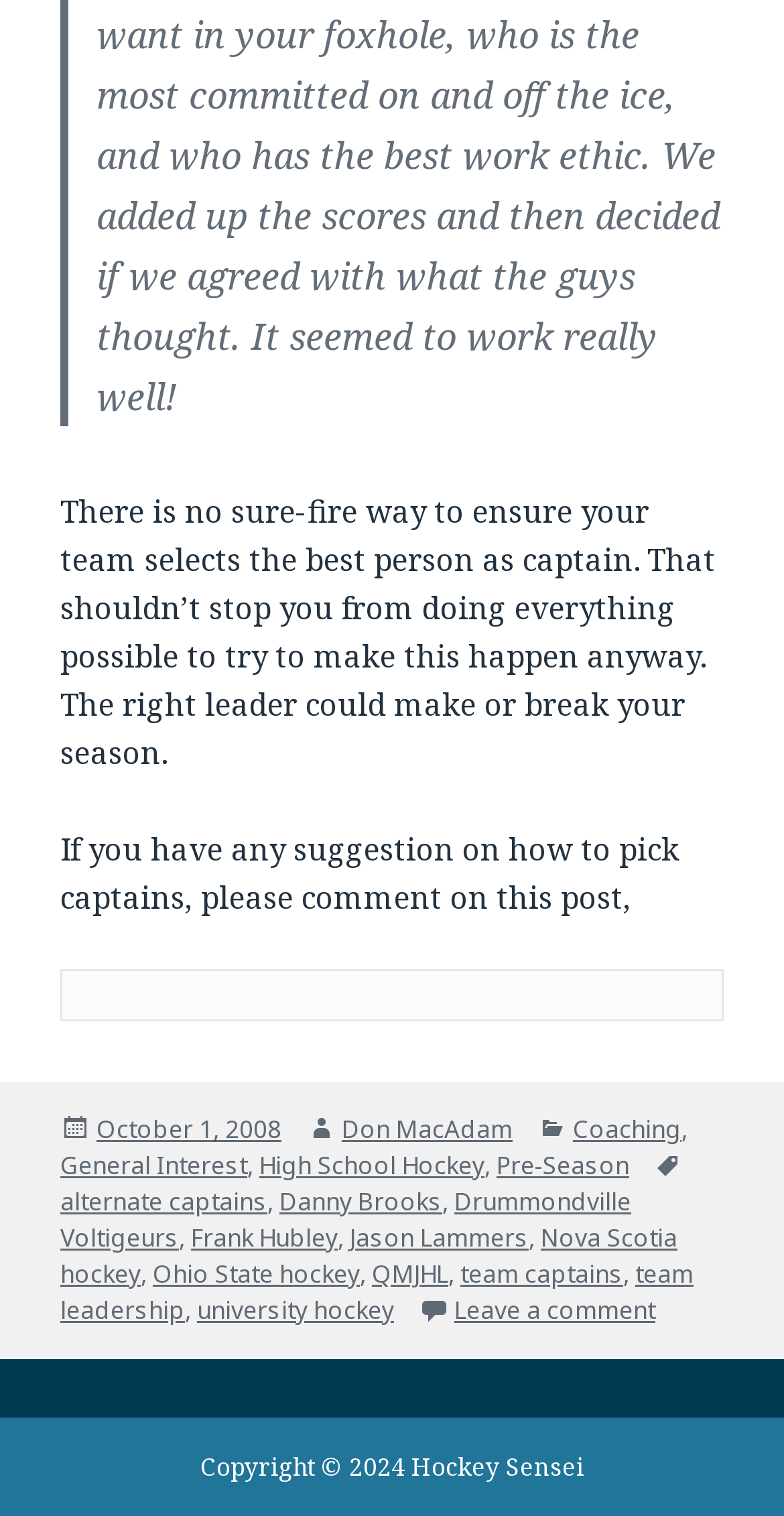How many tags are associated with the article?
Please answer using one word or phrase, based on the screenshot.

10